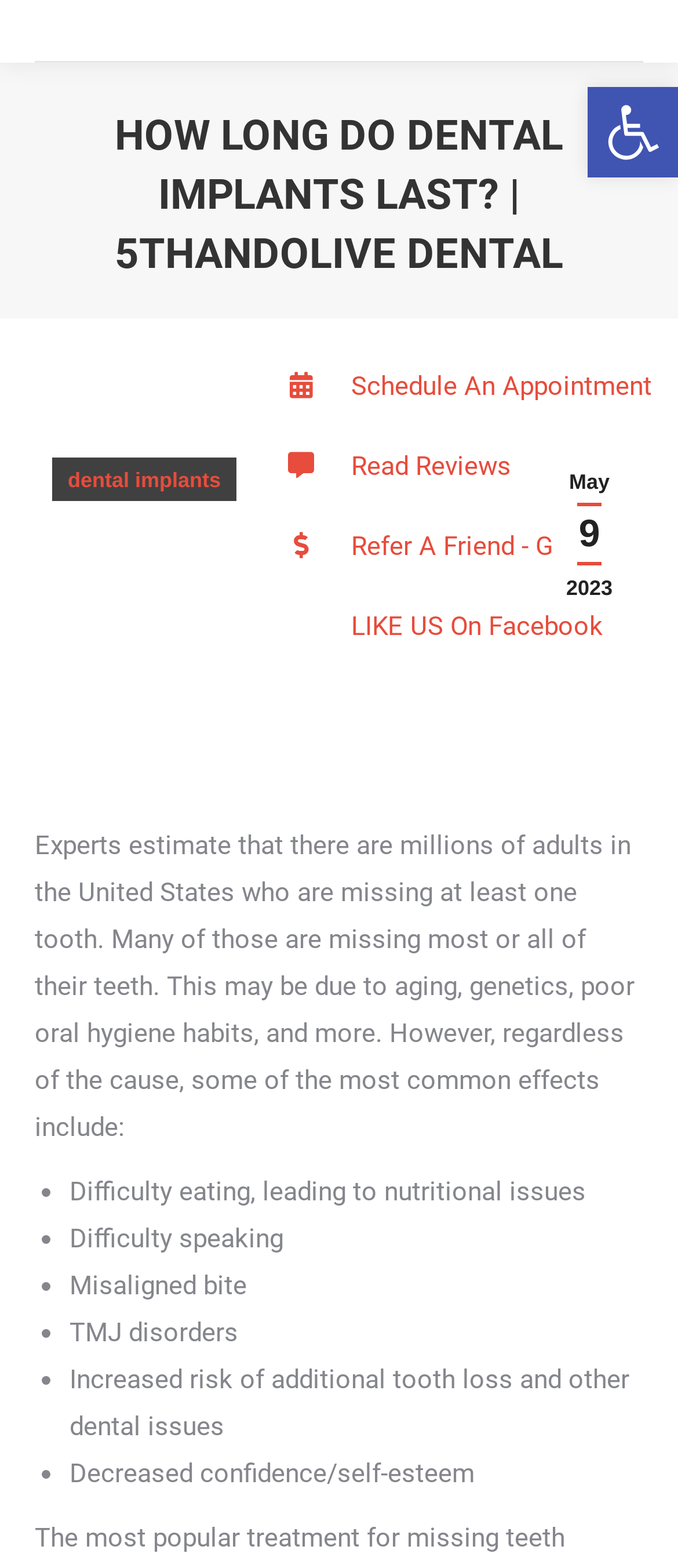Generate an in-depth caption that captures all aspects of the webpage.

The webpage is about dental implants, specifically discussing their longevity and benefits. At the top, there is a button to open an accessibility toolbar, accompanied by an image. Below this, a large heading reads "HOW LONG DO DENTAL IMPLANTS LAST? | 5THANDOLIVE DENTAL". 

To the right of the heading, there is a "You are here" section, which includes links to "May 9 2023" and "dental implants", as well as an image. 

The main content of the webpage begins below this section, with a block of text explaining the prevalence of tooth loss in the United States and its effects, including difficulty eating, speaking, and other issues. This text is followed by a list of bullet points, each describing a specific consequence of tooth loss, such as misaligned bite, TMJ disorders, and decreased confidence.

At the bottom of the page, there are several links, including "Go to Top", "Schedule An Appointment", "Read Reviews", "Refer A Friend - Get $50", and "LIKE US On Facebook". These links are accompanied by icons, such as a calendar, a star, and a Facebook logo.